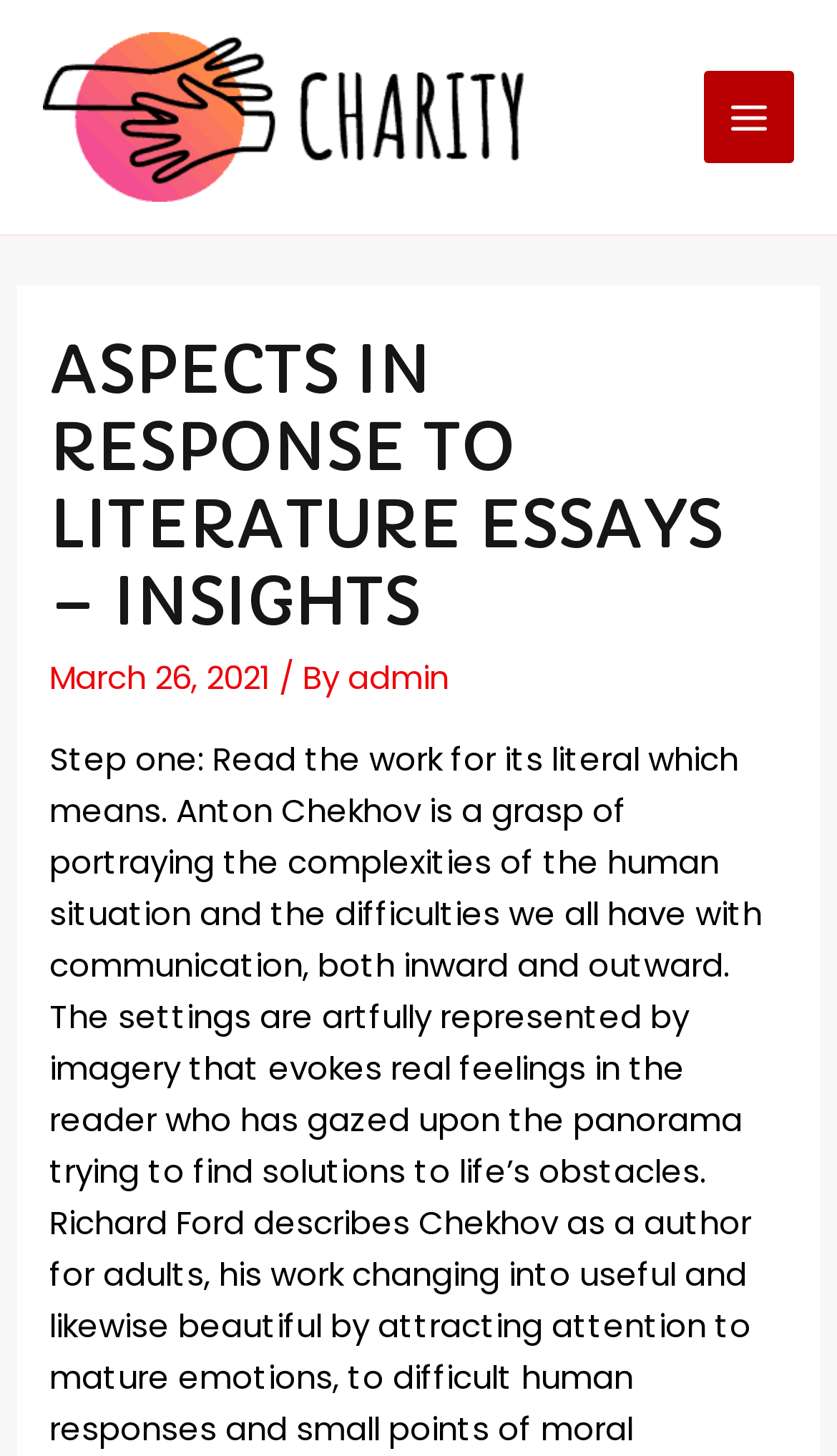Refer to the image and provide a thorough answer to this question:
What is the date of the last update?

I found the date 'March 26, 2021' in the static text element located below the main heading, which suggests that it is the date of the last update.